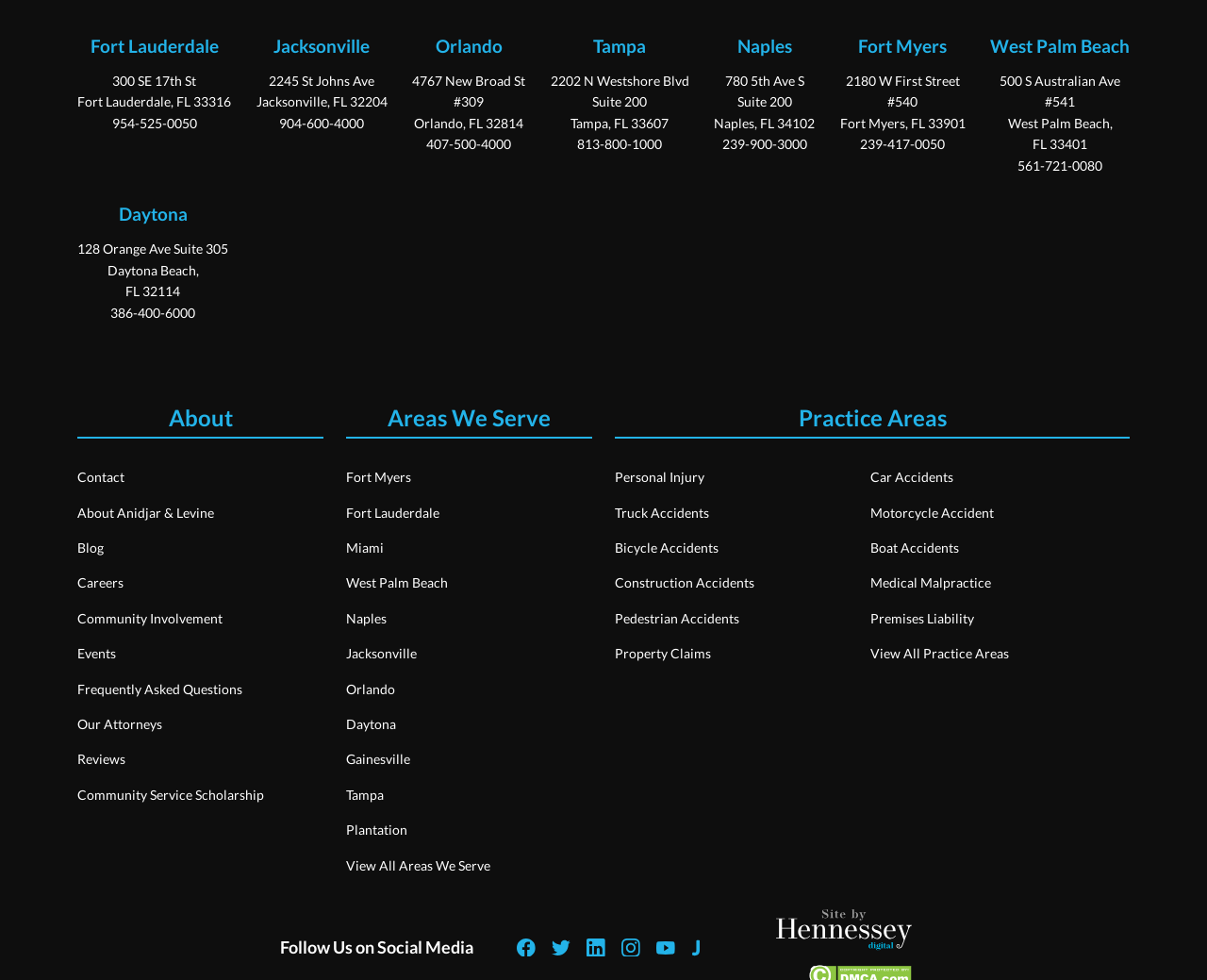Locate the bounding box coordinates of the element that needs to be clicked to carry out the instruction: "View Areas We Serve". The coordinates should be given as four float numbers ranging from 0 to 1, i.e., [left, top, right, bottom].

[0.287, 0.414, 0.491, 0.448]